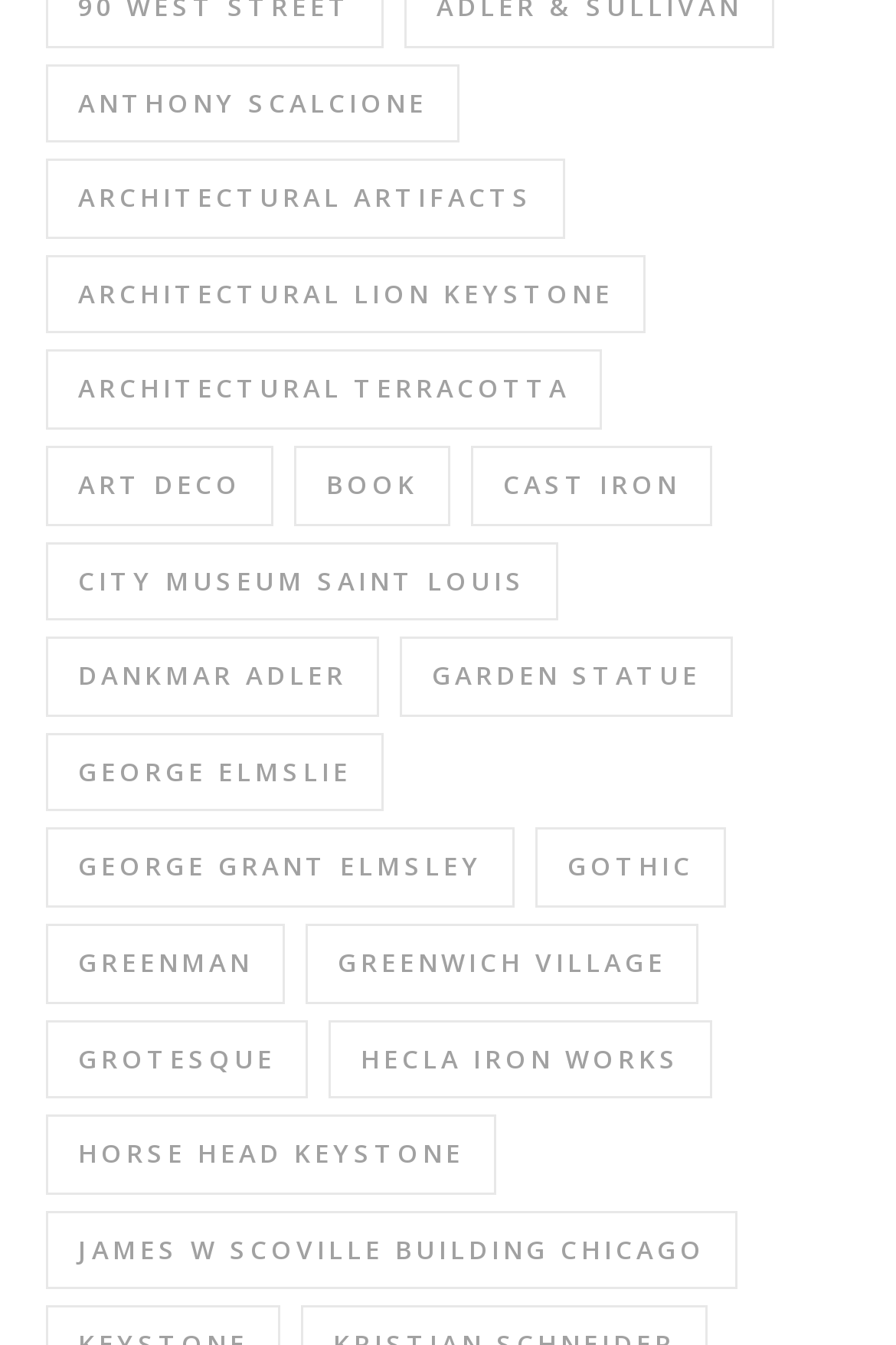Provide the bounding box coordinates of the HTML element this sentence describes: "hecla iron works". The bounding box coordinates consist of four float numbers between 0 and 1, i.e., [left, top, right, bottom].

[0.367, 0.758, 0.795, 0.817]